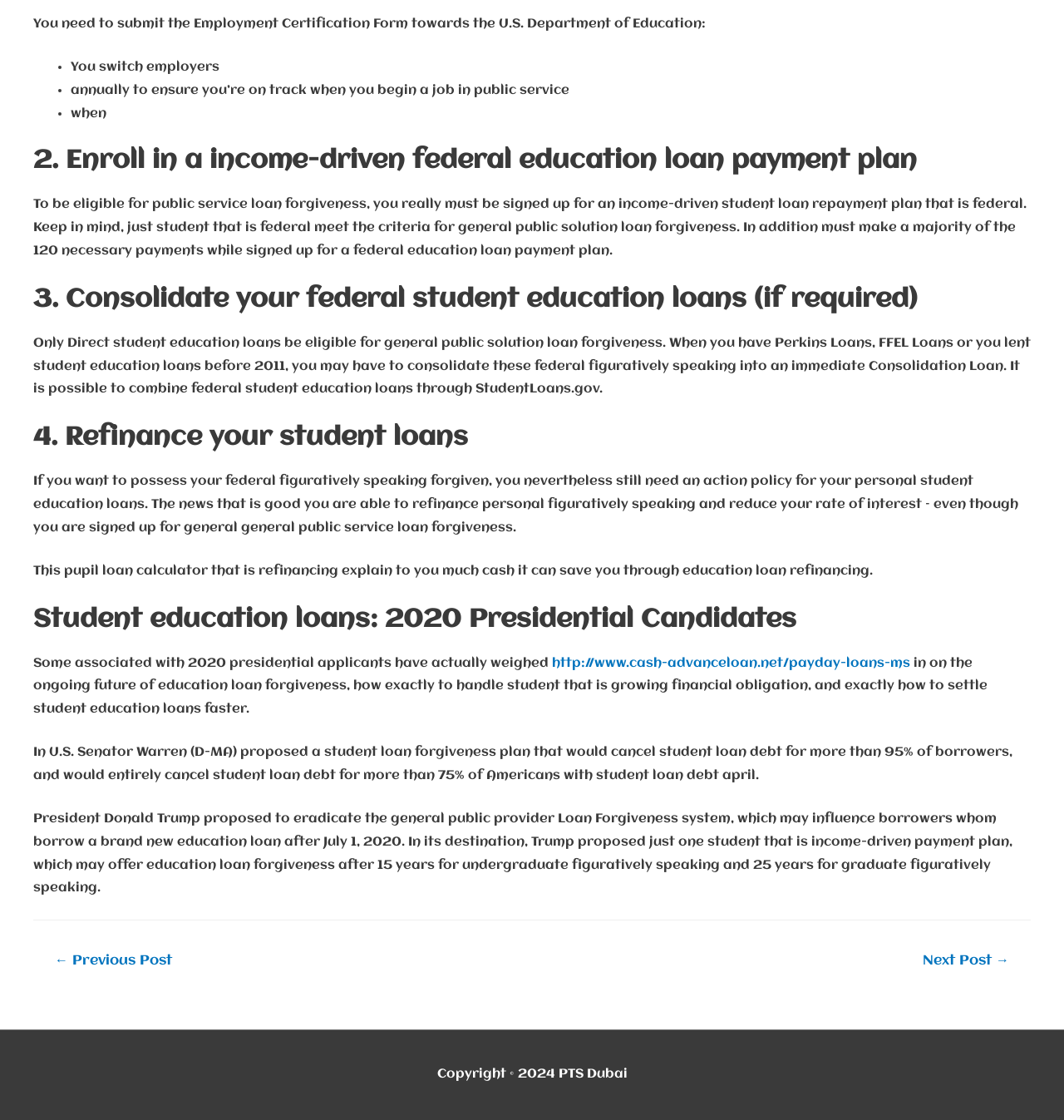What type of loans are eligible for public service loan forgiveness?
Based on the visual information, provide a detailed and comprehensive answer.

According to the webpage, only federal student loans are eligible for public service loan forgiveness, and it is mentioned in the second step of the process.